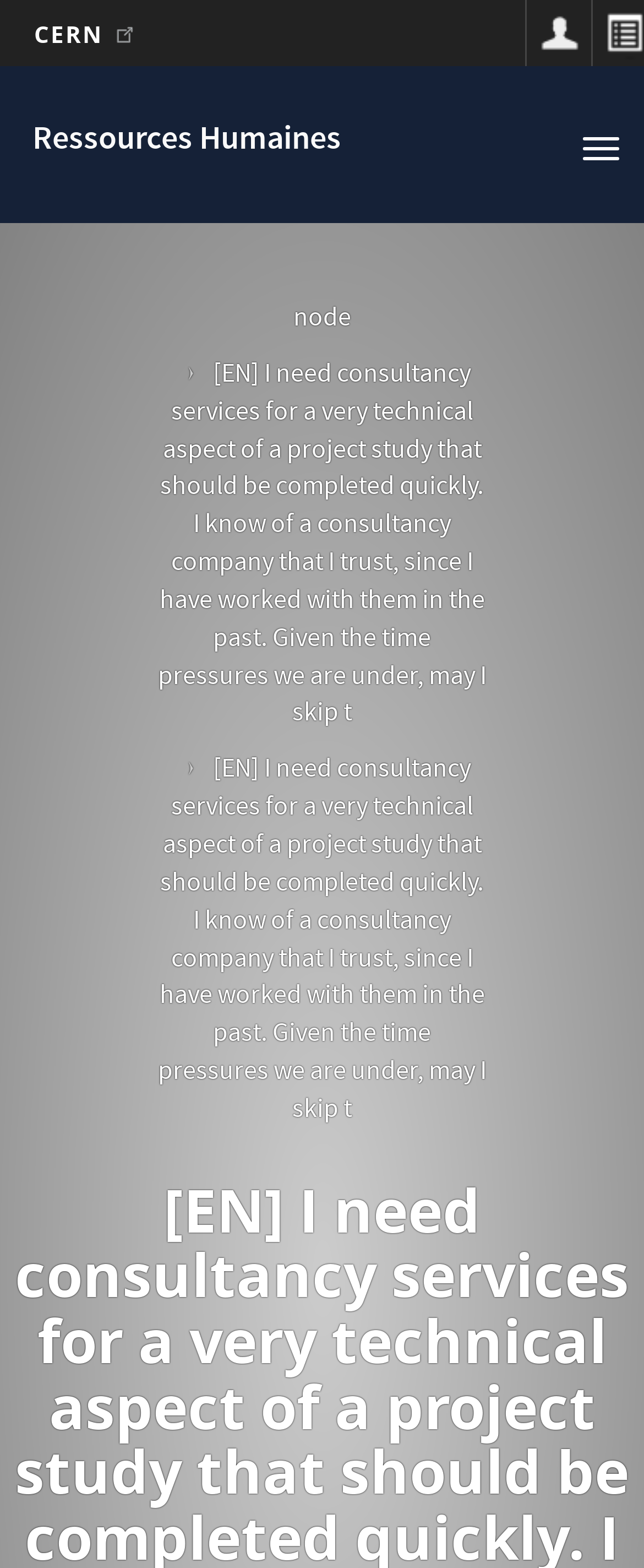Please provide a comprehensive response to the question based on the details in the image: What is the purpose of the 'Toggle navigation' button?

The 'Toggle navigation' button is located in the main navigation section and is currently not expanded. Its purpose is to expand the navigation section, revealing more links or options.